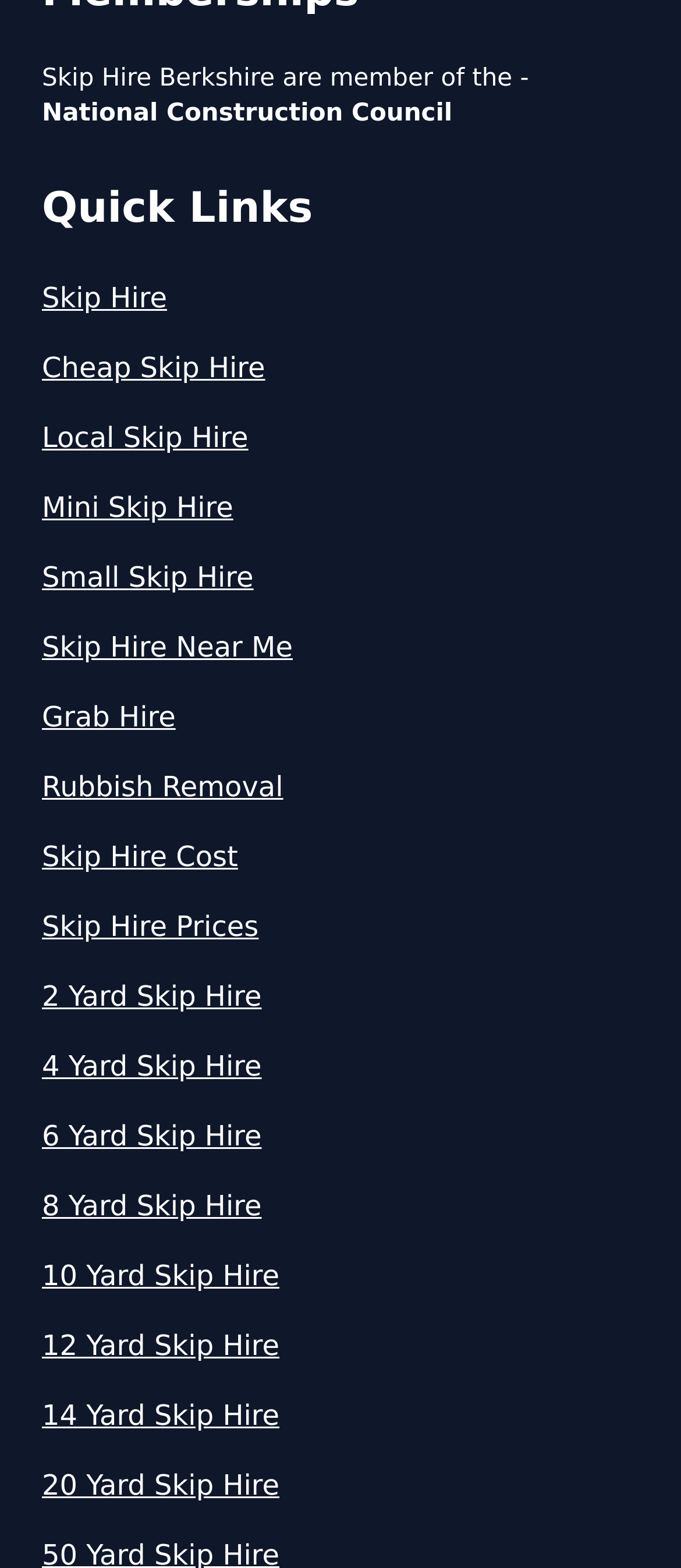What is the organization that Skip Hire Berkshire is a member of?
Refer to the image and give a detailed answer to the query.

I found the text 'Skip Hire Berkshire are member of the -' followed by a link to 'National Construction Council', indicating that Skip Hire Berkshire is a member of this organization.